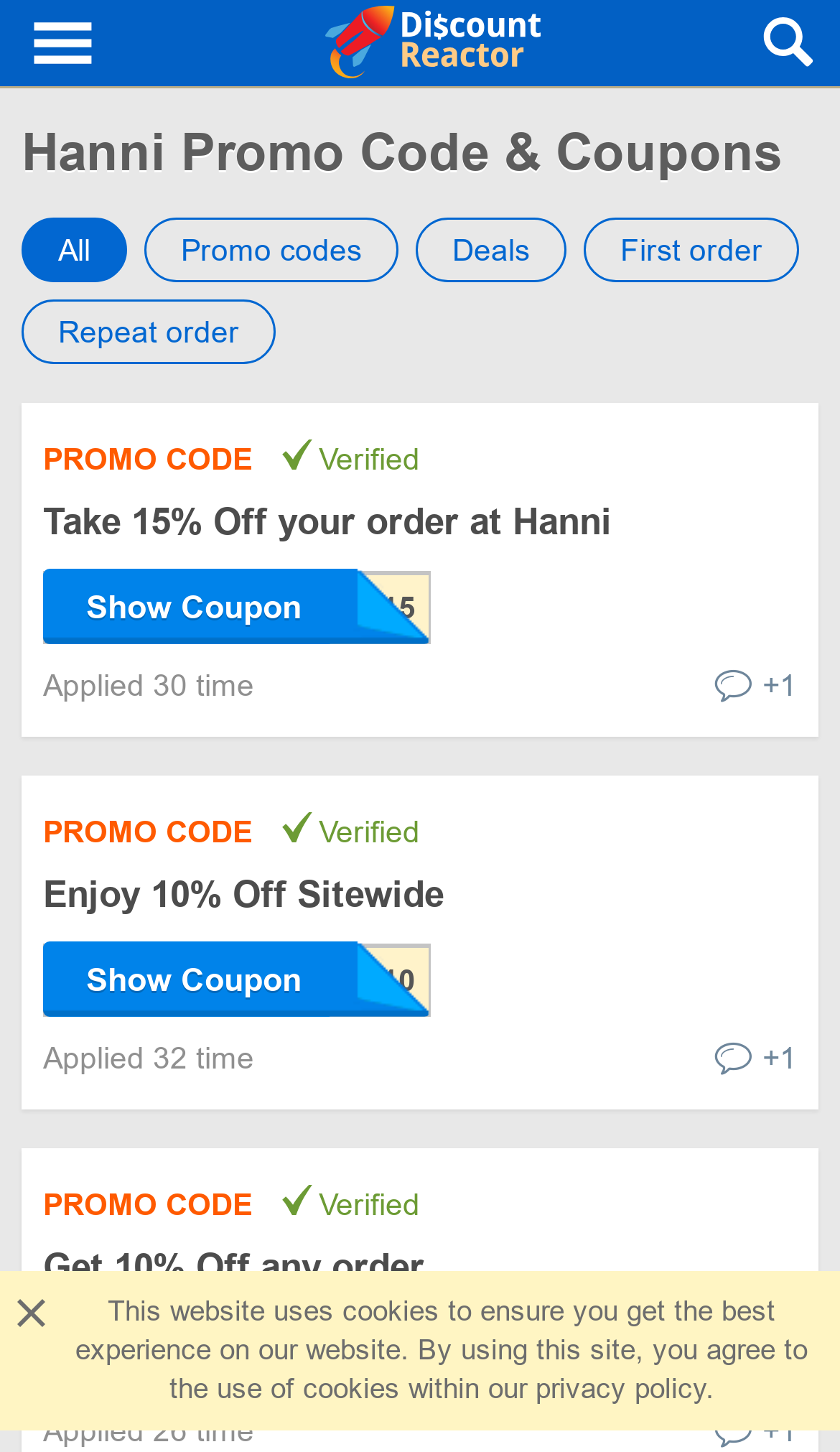How many promo codes are listed?
Using the image, answer in one word or phrase.

6